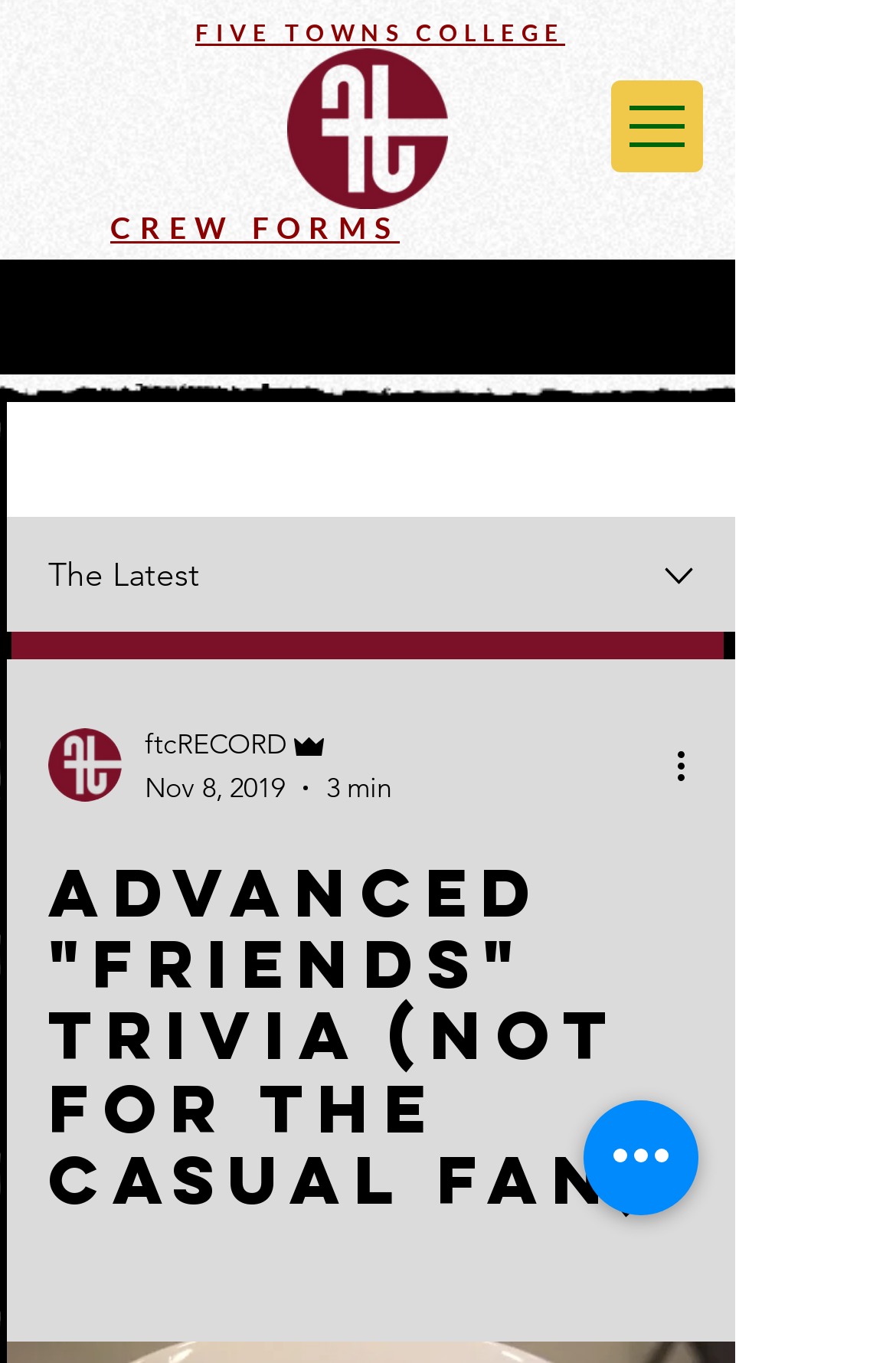Please answer the following question using a single word or phrase: What is the name of the college?

FIVE TOWNS COLLEGE